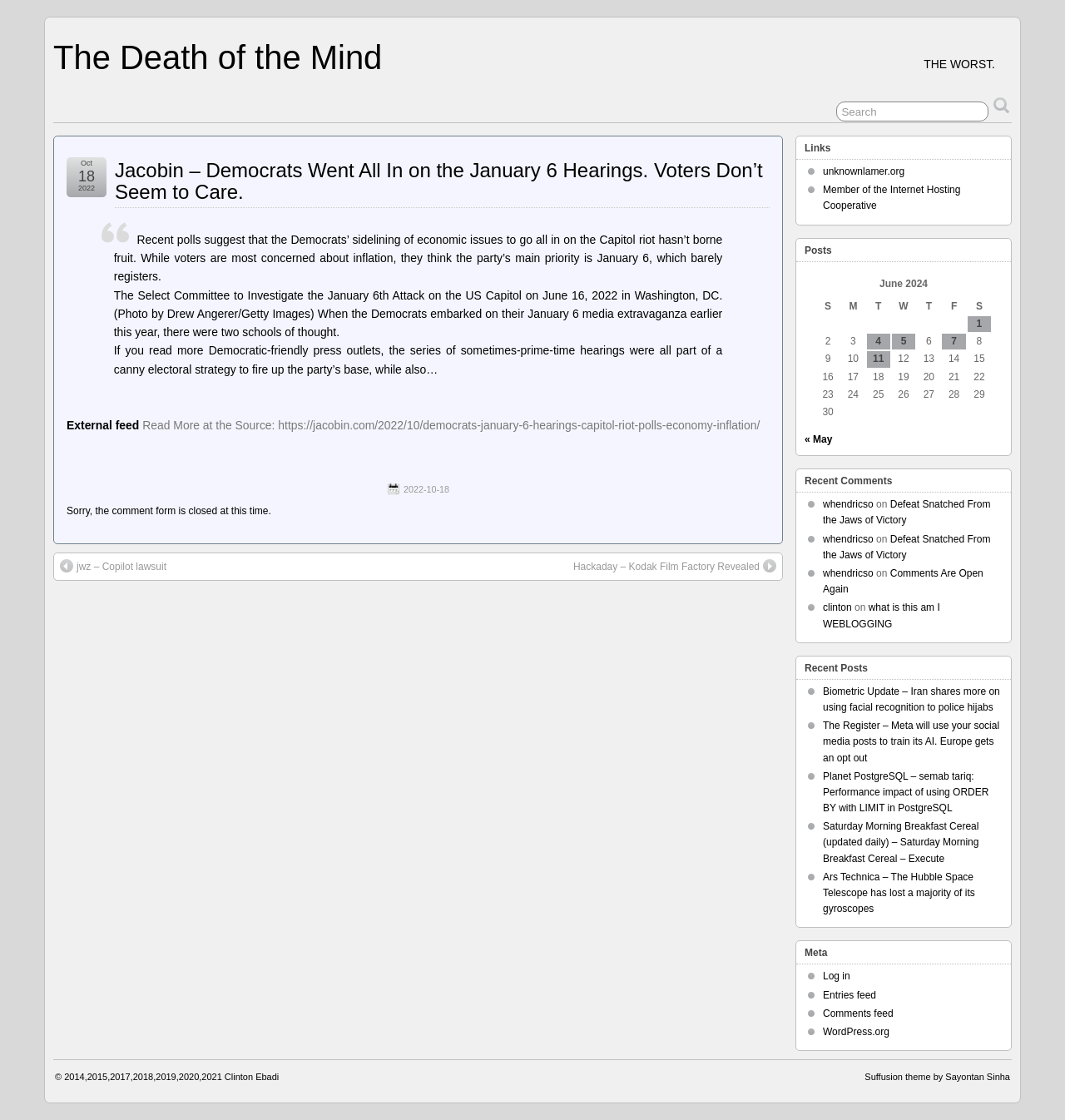Locate the bounding box coordinates of the clickable element to fulfill the following instruction: "View posts published on June 1, 2024". Provide the coordinates as four float numbers between 0 and 1 in the format [left, top, right, bottom].

[0.908, 0.282, 0.931, 0.297]